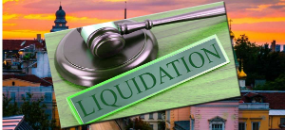Describe all significant details and elements found in the image.

The image depicts a gavel prominently placed alongside the word "LIQUIDATION," which is stylized in green lettering against a wooden background. This imagery reflects legal themes related to the process of liquidation, often associated with business dissolution and legal proceedings. The backdrop features a picturesque skyline at sunset, suggesting a cityscape that could symbolize the economic environment where such legal issues occur. This visual representation connects to the context of recent articles discussing company liquidation, capturing the essence of financial challenges faced by businesses.